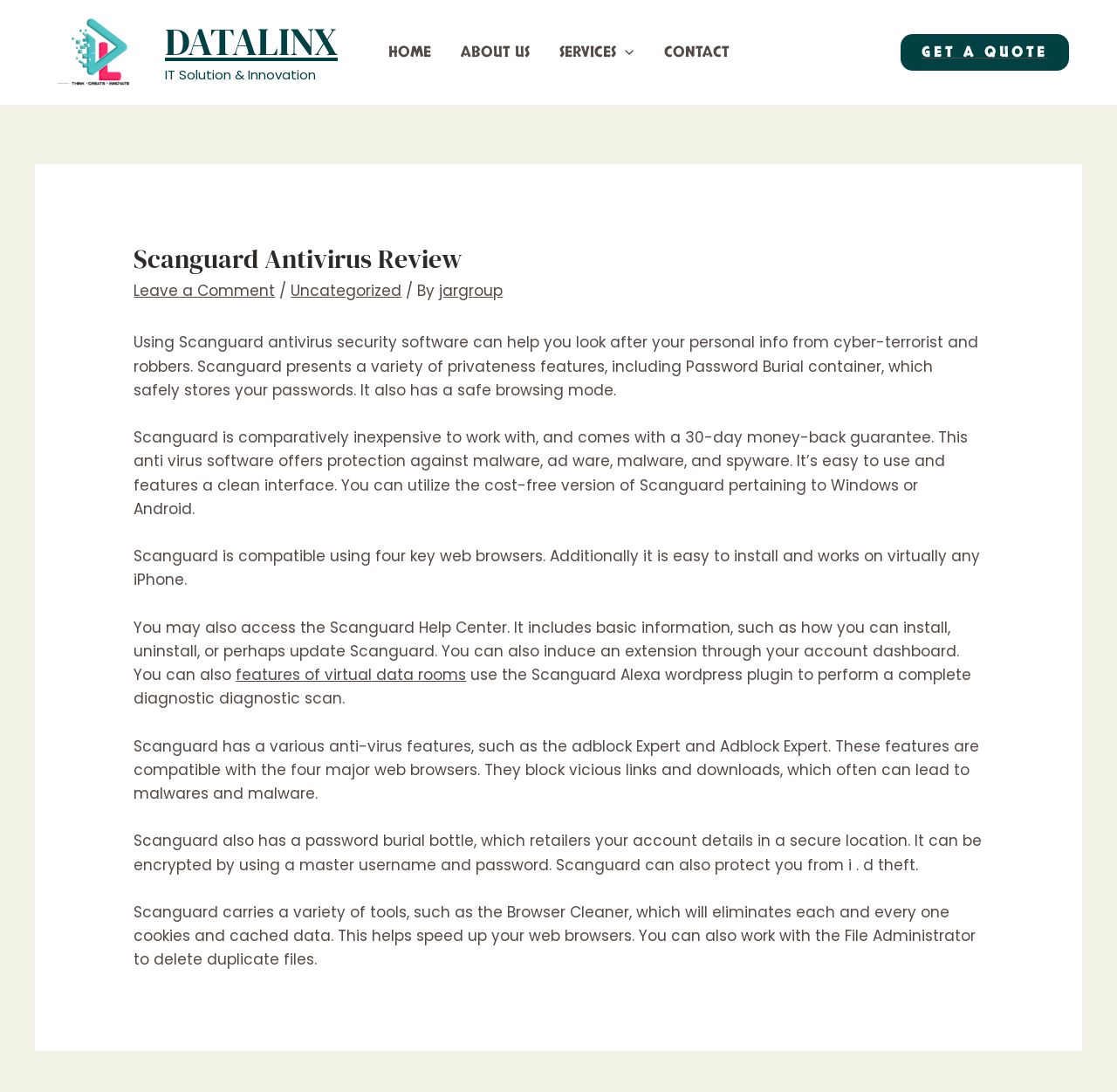Pinpoint the bounding box coordinates of the area that must be clicked to complete this instruction: "Read the recent posts".

None